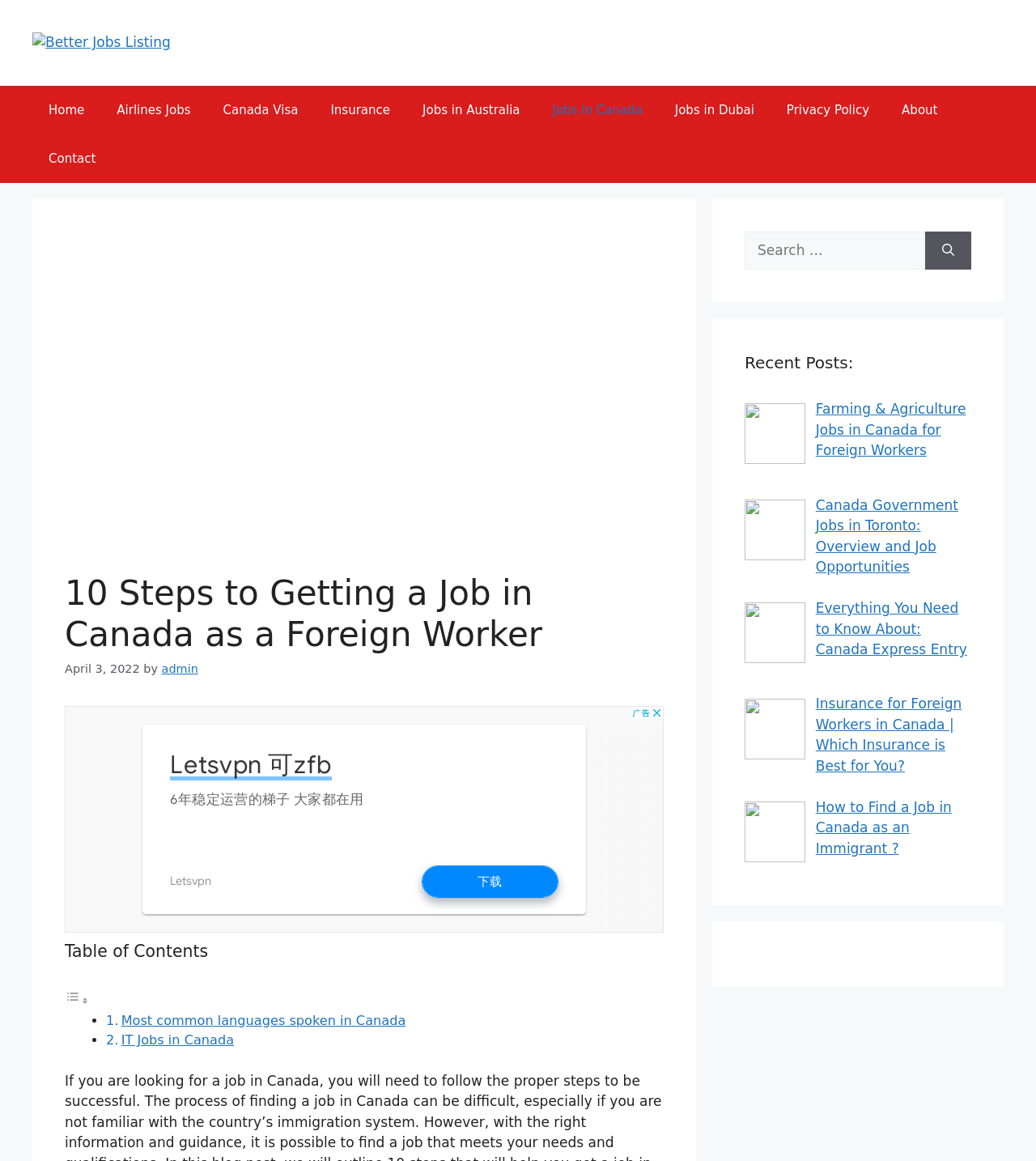How many navigation links are there?
Based on the visual information, provide a detailed and comprehensive answer.

I counted the number of links in the navigation section, which are 'Home', 'Airlines Jobs', 'Canada Visa', 'Insurance', 'Jobs in Australia', 'Jobs in Canada', 'Jobs in Dubai', 'Privacy Policy', and 'About', totaling 9 links.